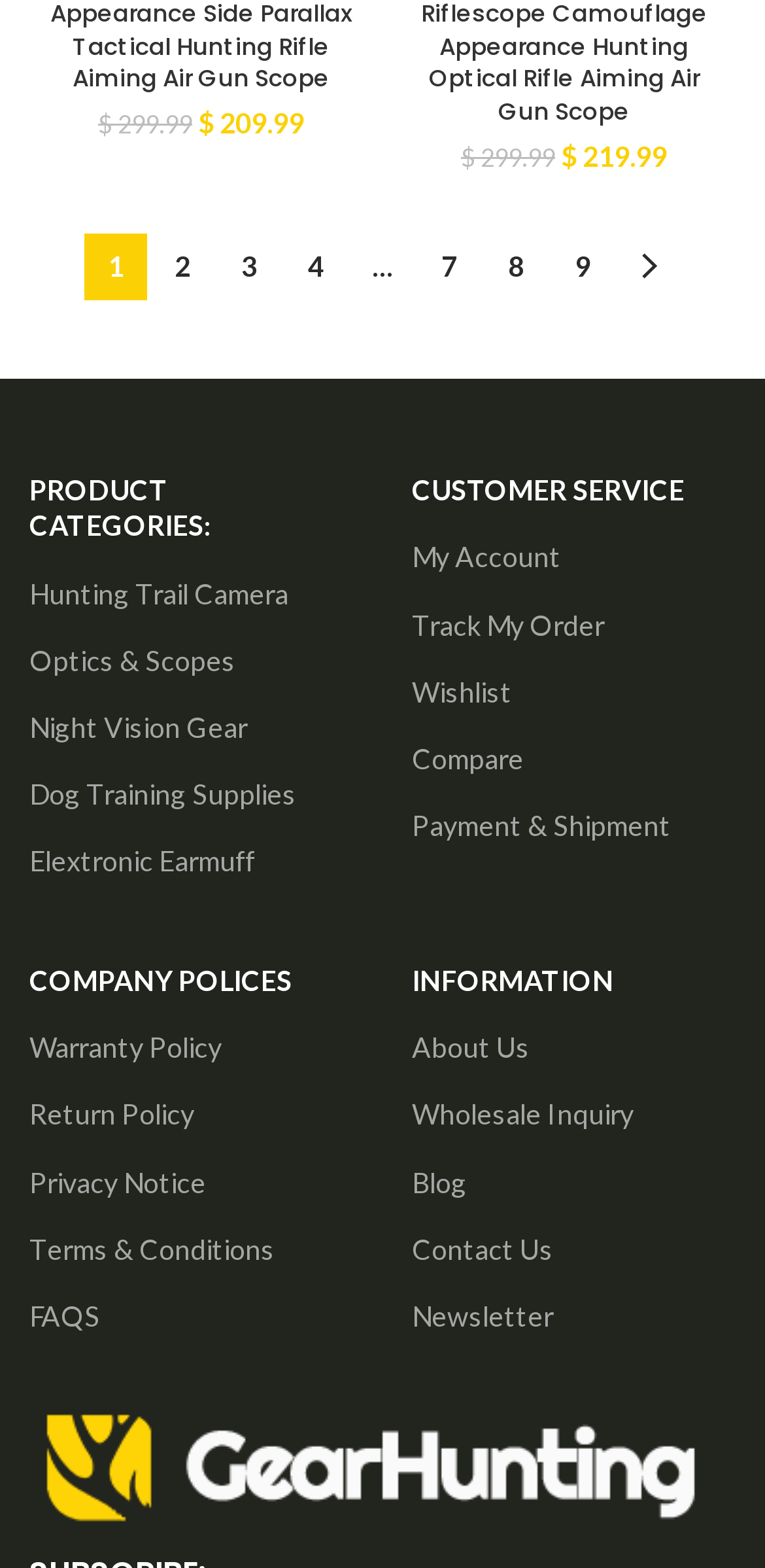How many products are displayed on this page?
Based on the image, answer the question with as much detail as possible.

I counted the number of product descriptions on the page, which are 'Bobcat King 3-12X44SFIR Riflescope Camouflage Appearance Side Parallax Tactical Hunting Rifle Aiming Air Gun Scope' and 'Bobcat King 2.5-10X50SFIR Tactical Riflescope Camouflage Appearance Hunting Optical Rifle Aiming Air Gun Scope'. There are two products displayed on this page.